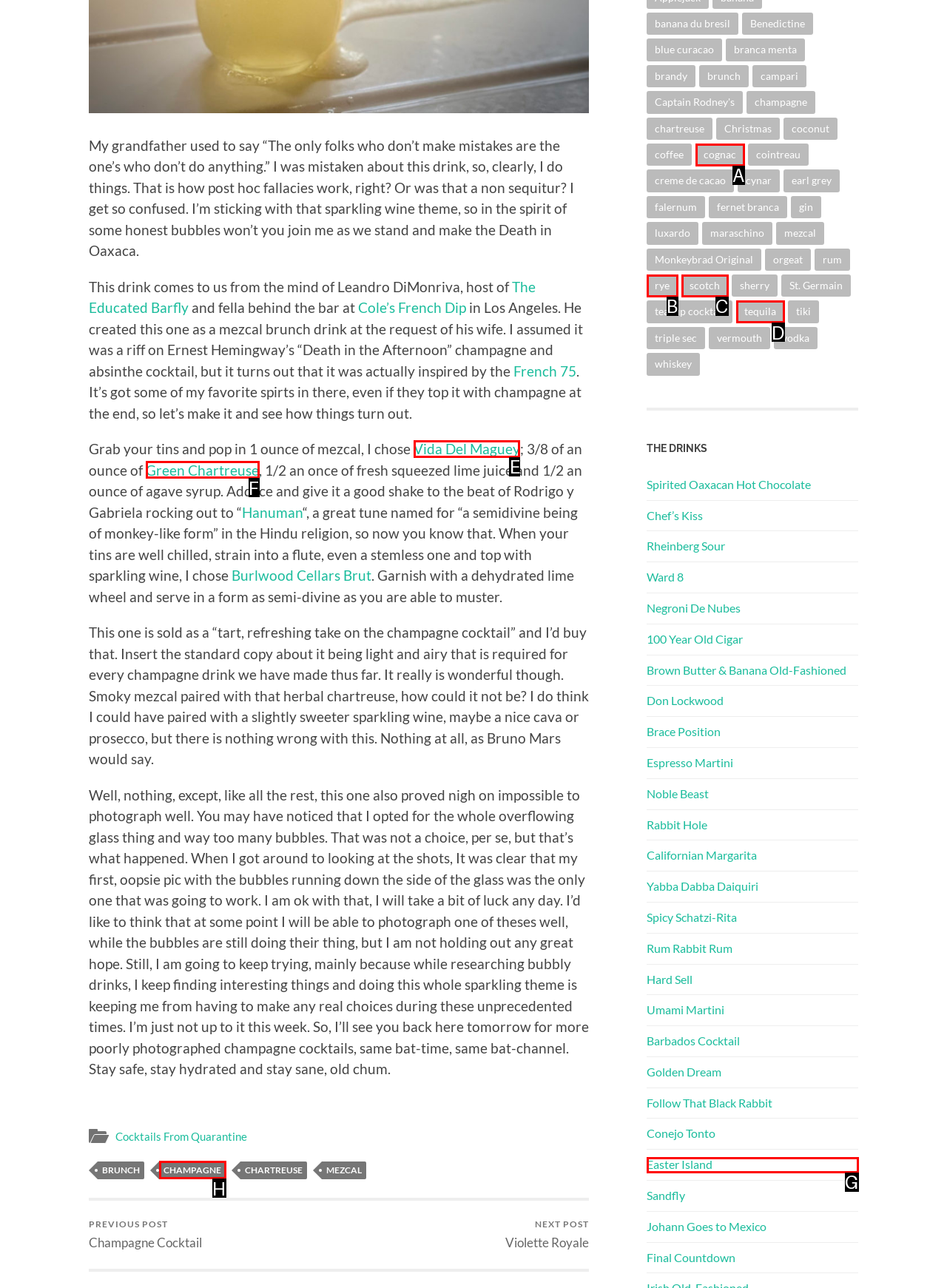Tell me which one HTML element I should click to complete the following task: Explore the Vida Del Maguey mezcal Answer with the option's letter from the given choices directly.

E